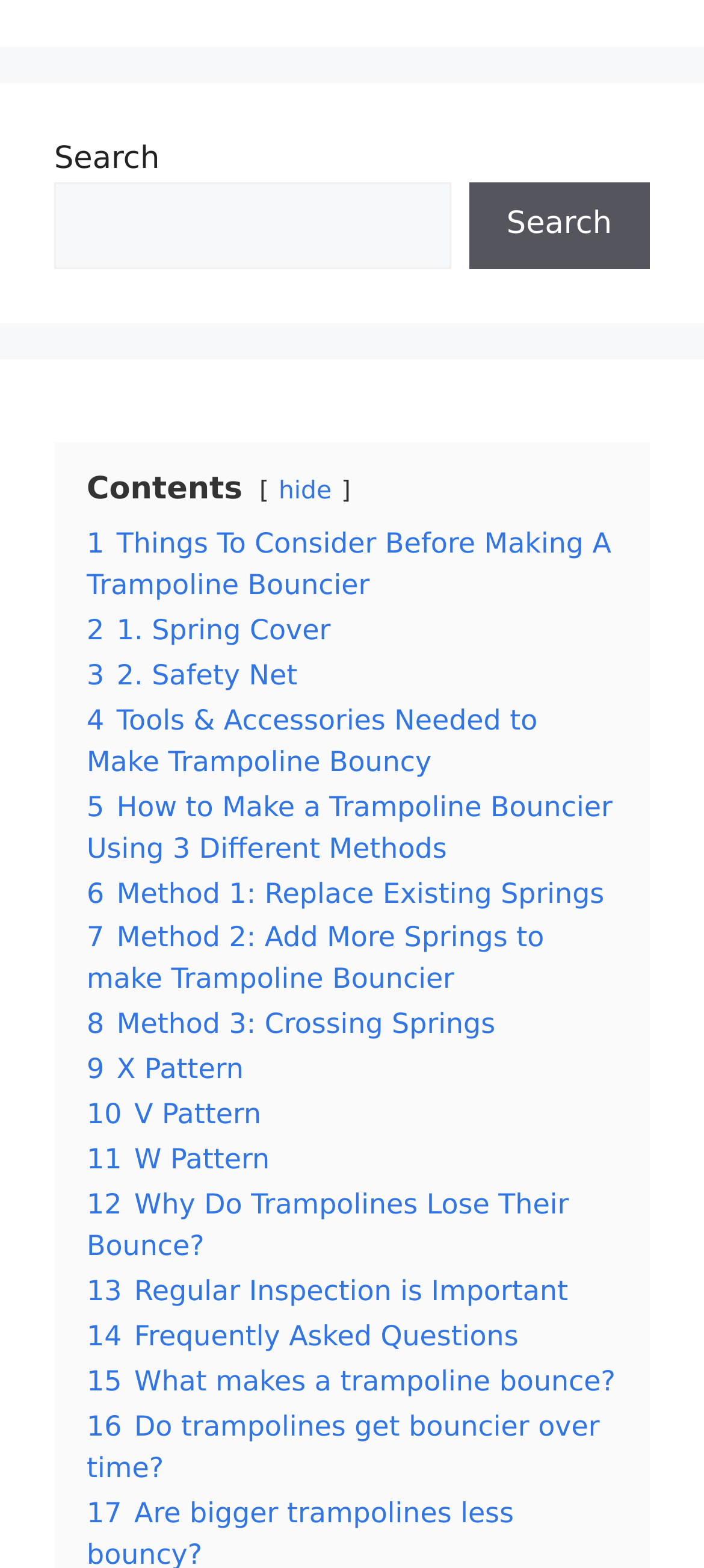Please determine the bounding box coordinates of the clickable area required to carry out the following instruction: "Click on '1 Things To Consider Before Making A Trampoline Bouncier'". The coordinates must be four float numbers between 0 and 1, represented as [left, top, right, bottom].

[0.123, 0.336, 0.868, 0.383]